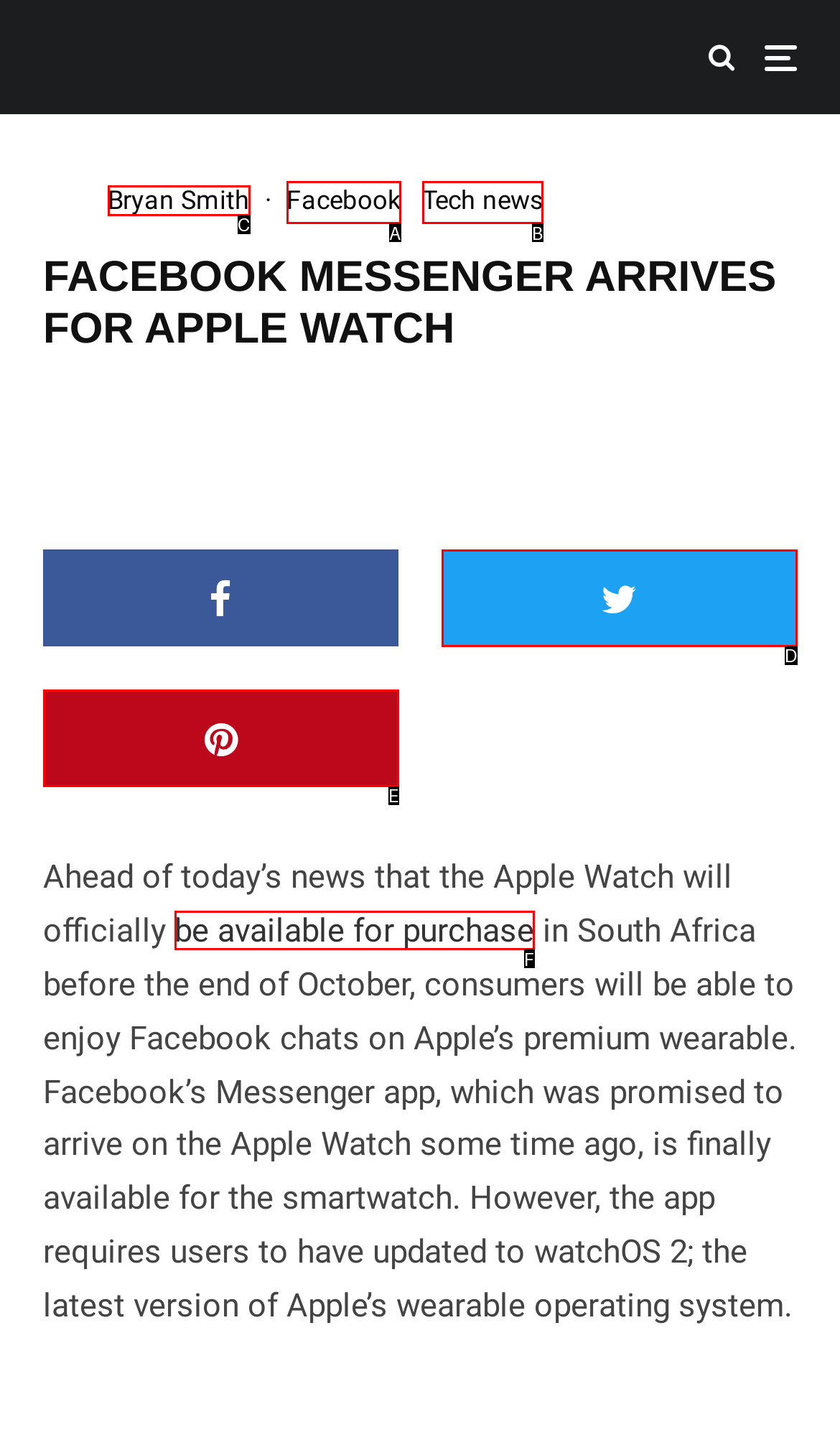Given the description: Tech news, identify the matching option. Answer with the corresponding letter.

B